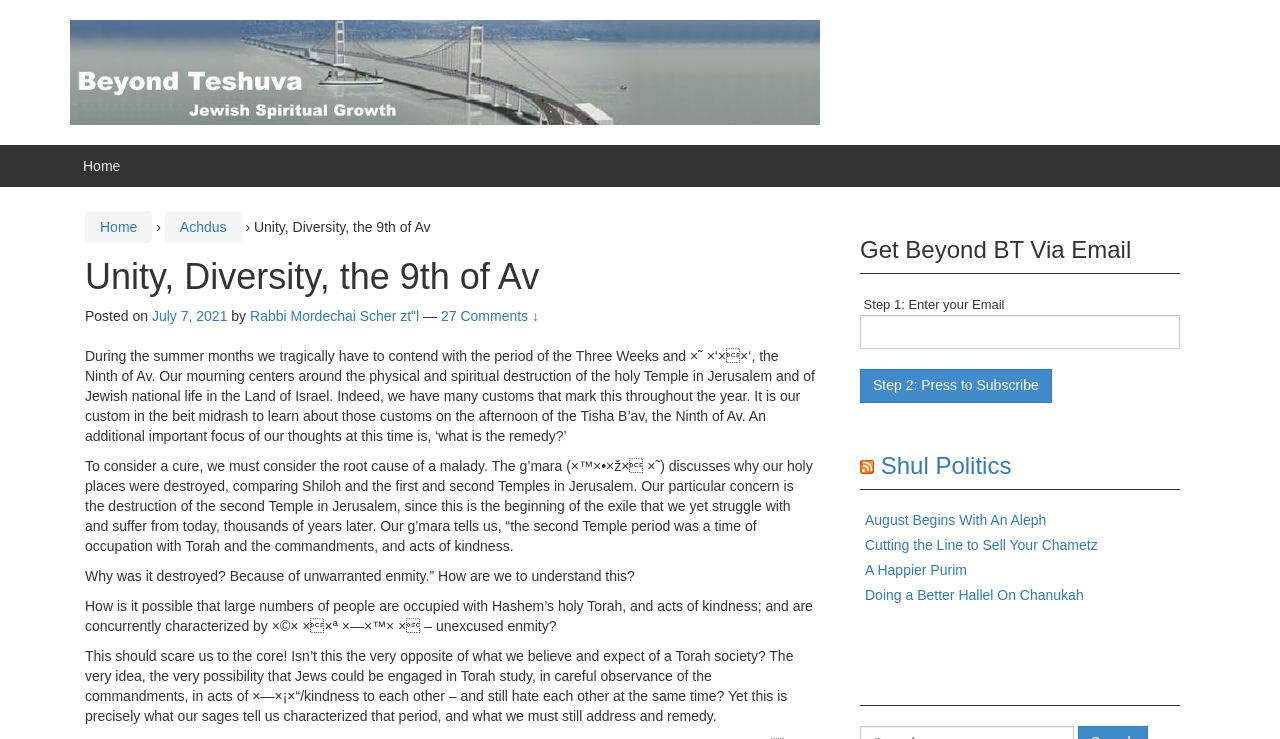Who wrote the article 'Unity, Diversity, the 9th of Av'?
Using the visual information, reply with a single word or short phrase.

Rabbi Mordechai Scher zt'l